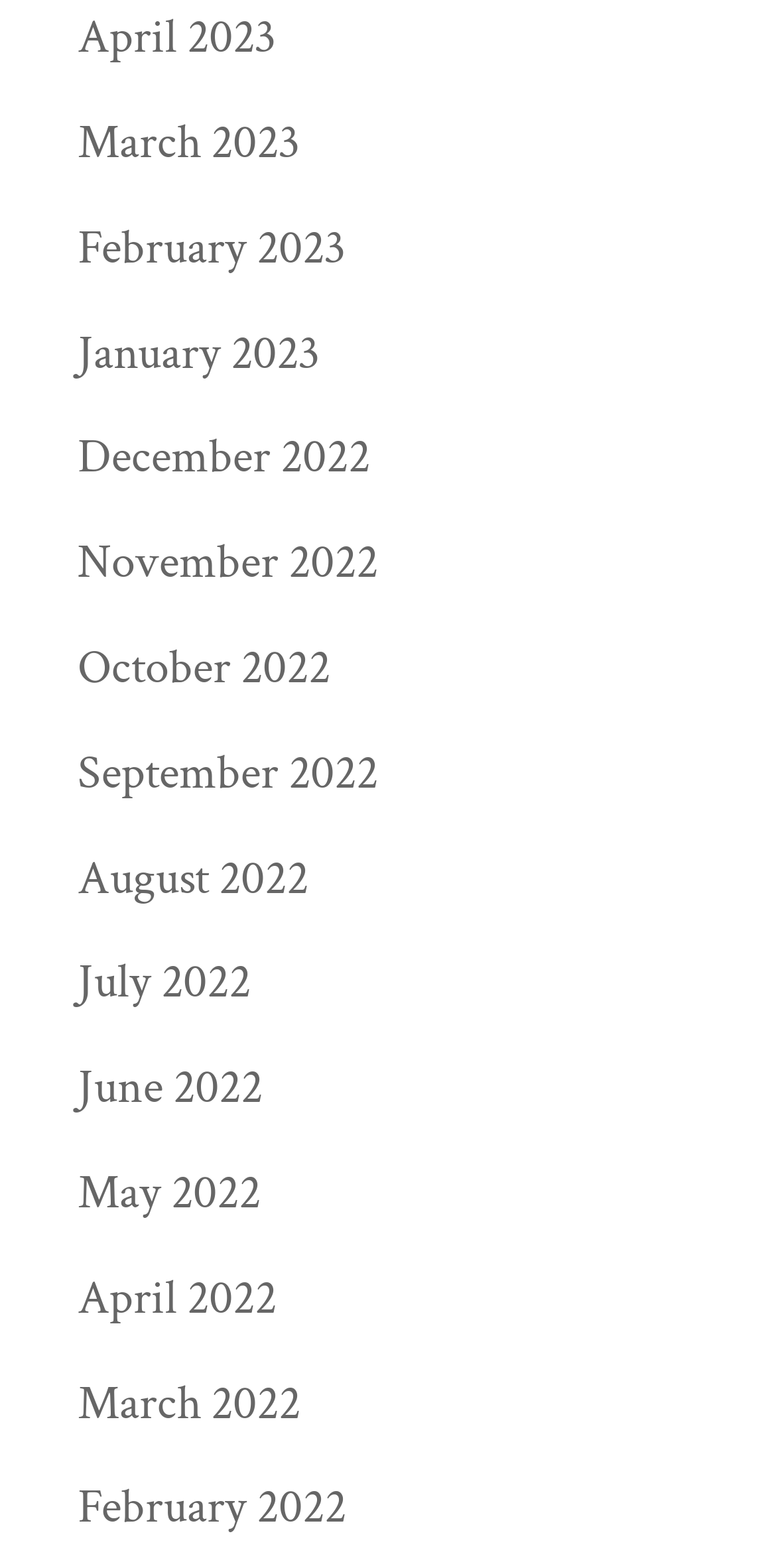Find the bounding box coordinates of the element's region that should be clicked in order to follow the given instruction: "view March 2022". The coordinates should consist of four float numbers between 0 and 1, i.e., [left, top, right, bottom].

[0.1, 0.875, 0.387, 0.914]